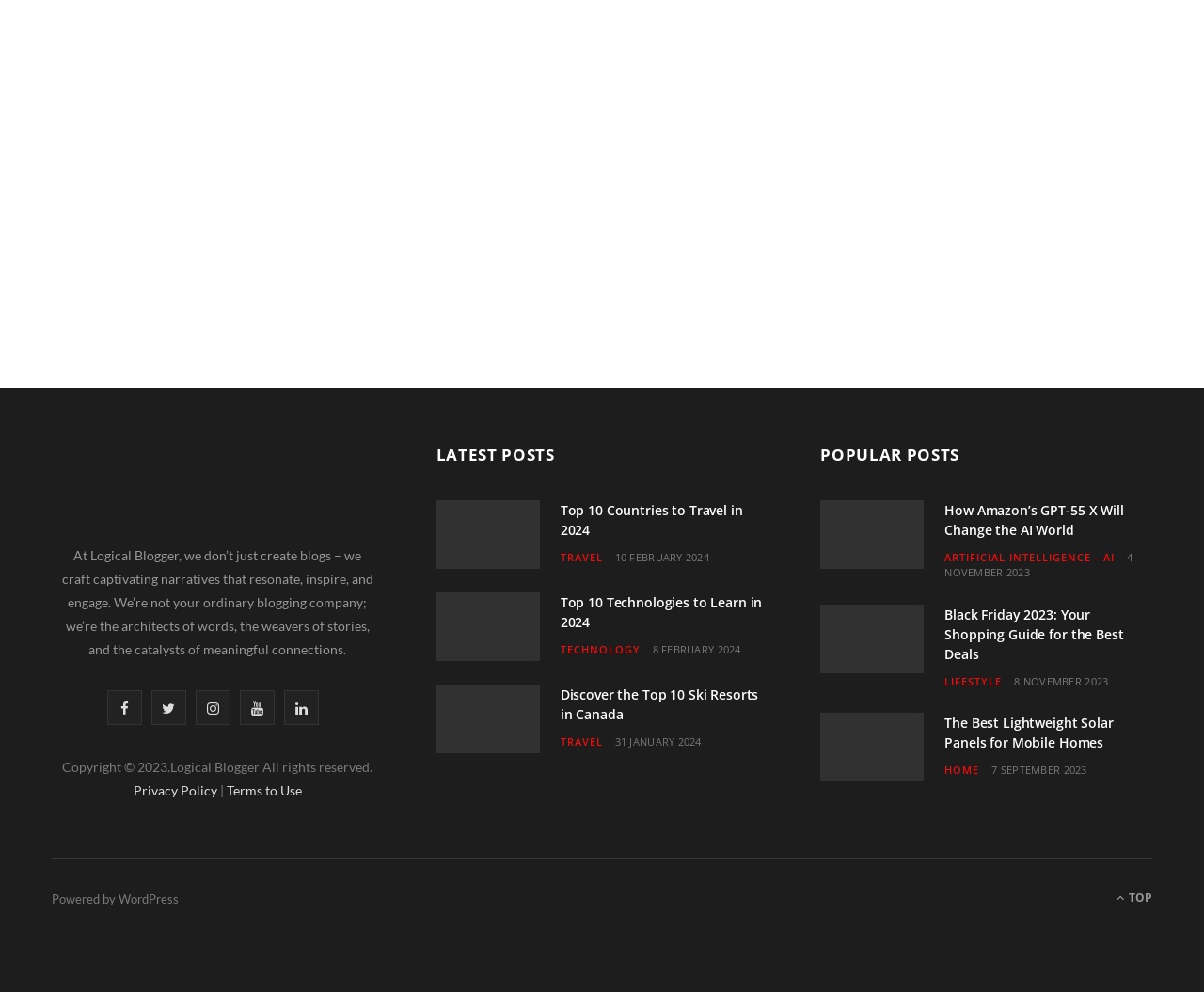How many social media links are present?
Look at the screenshot and give a one-word or phrase answer.

6